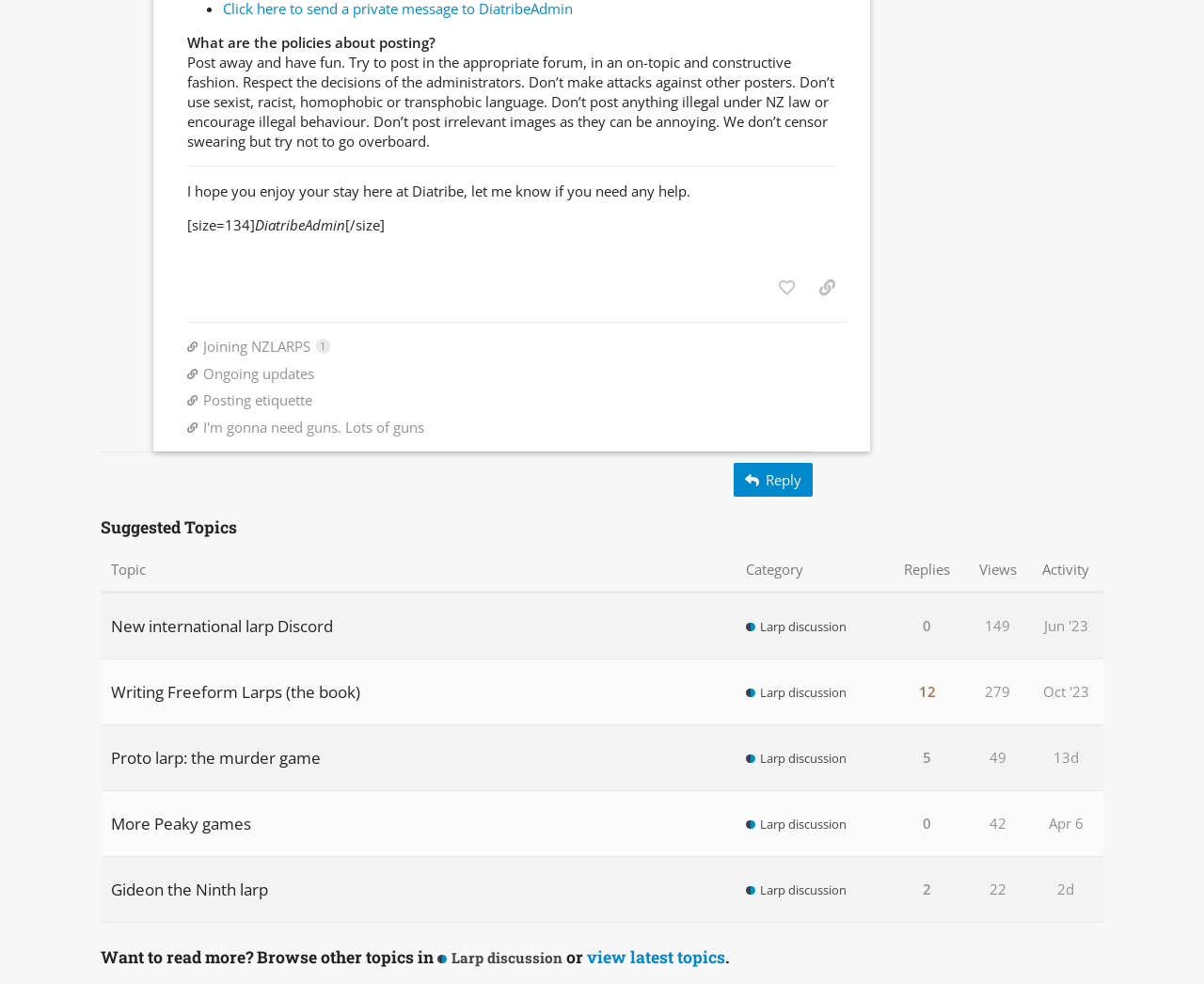What is the category of the topic 'Writing Freeform Larps (the book)'?
Ensure your answer is thorough and detailed.

By examining the table of topics, I found the topic 'Writing Freeform Larps (the book)' and noticed that it is categorized under 'Larp discussion'.